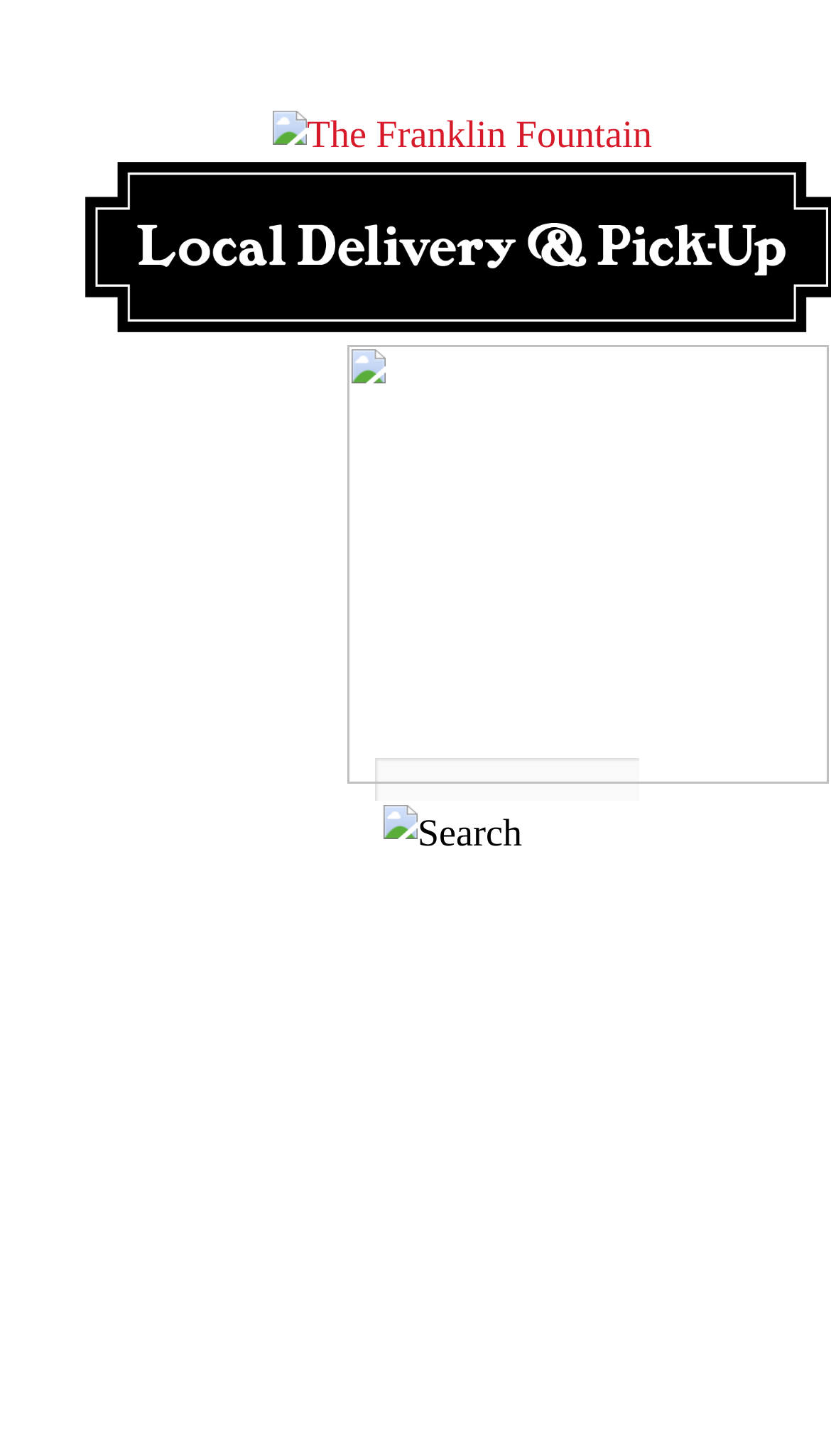What is the shape of the image on the top?
From the image, provide a succinct answer in one word or a short phrase.

Rectangle